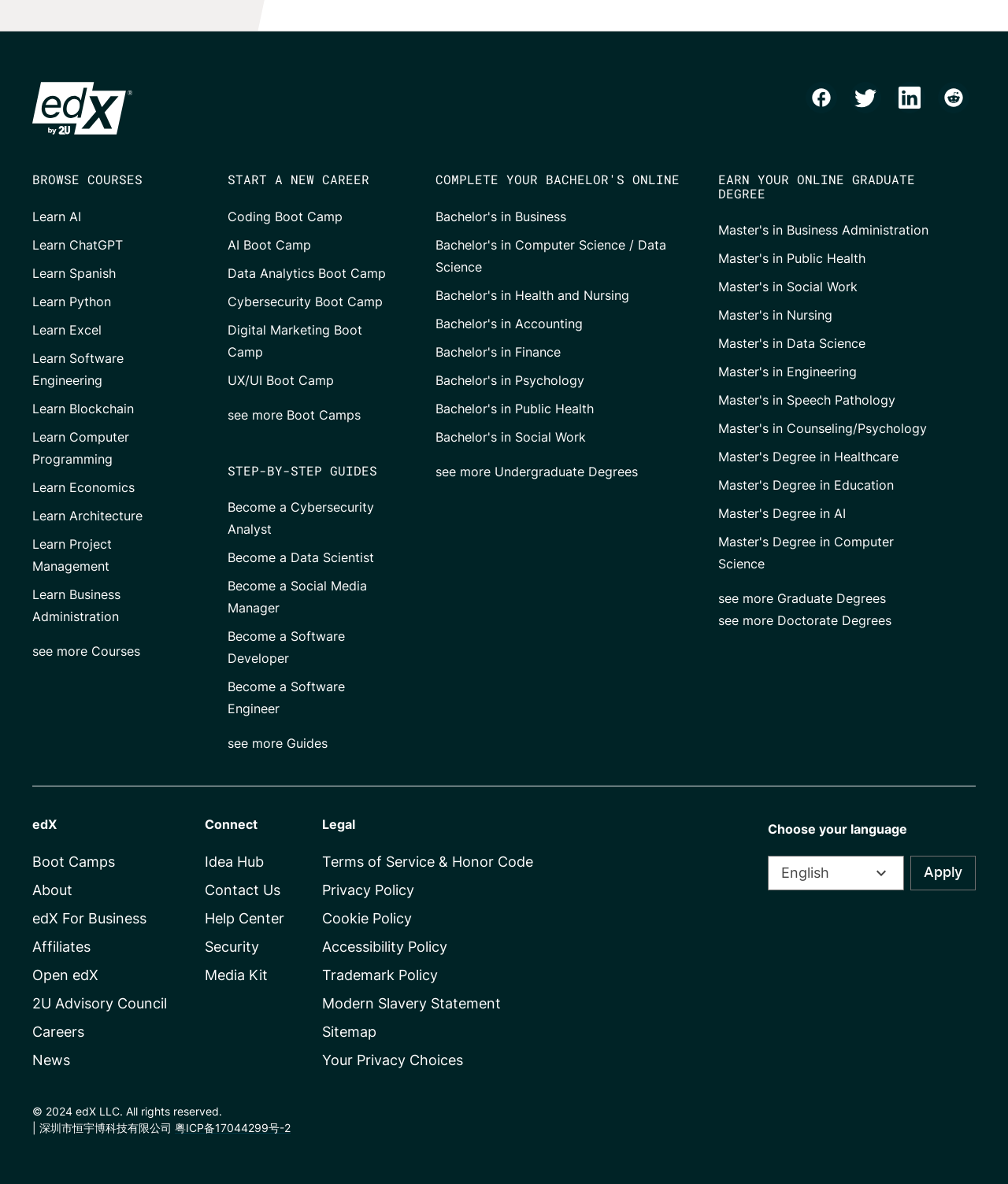What is the purpose of the 'see more' links on this webpage?
Based on the visual details in the image, please answer the question thoroughly.

The 'see more' links are present next to various categories, such as courses, boot camps, and degrees, which suggests that they are intended to show more options to the user when clicked.